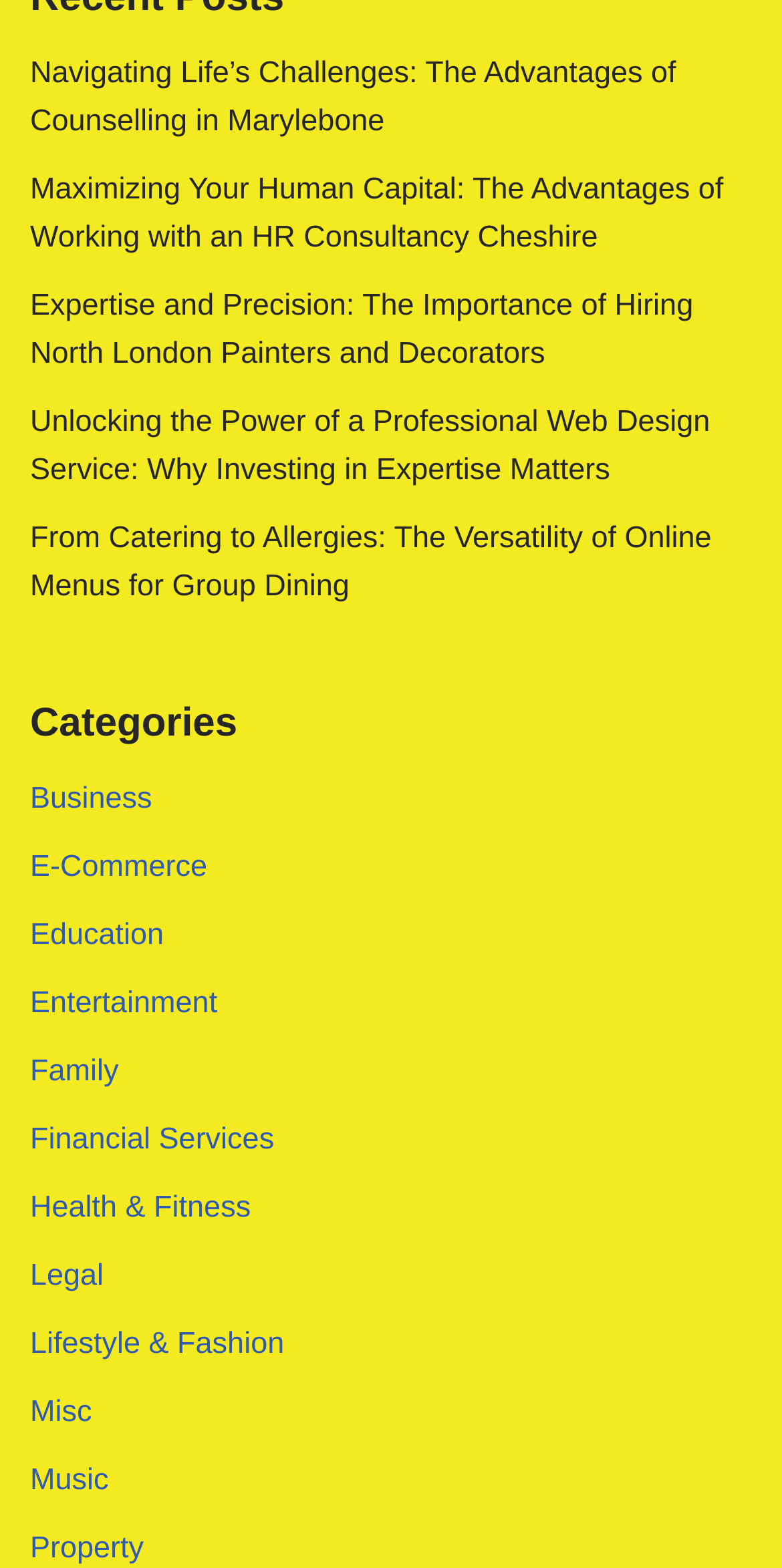What is the first article title?
Utilize the image to construct a detailed and well-explained answer.

I looked at the first link element and found the OCR text 'Navigating Life’s Challenges: The Advantages of Counselling in Marylebone', so the first article title is 'Navigating Life’s Challenges'.